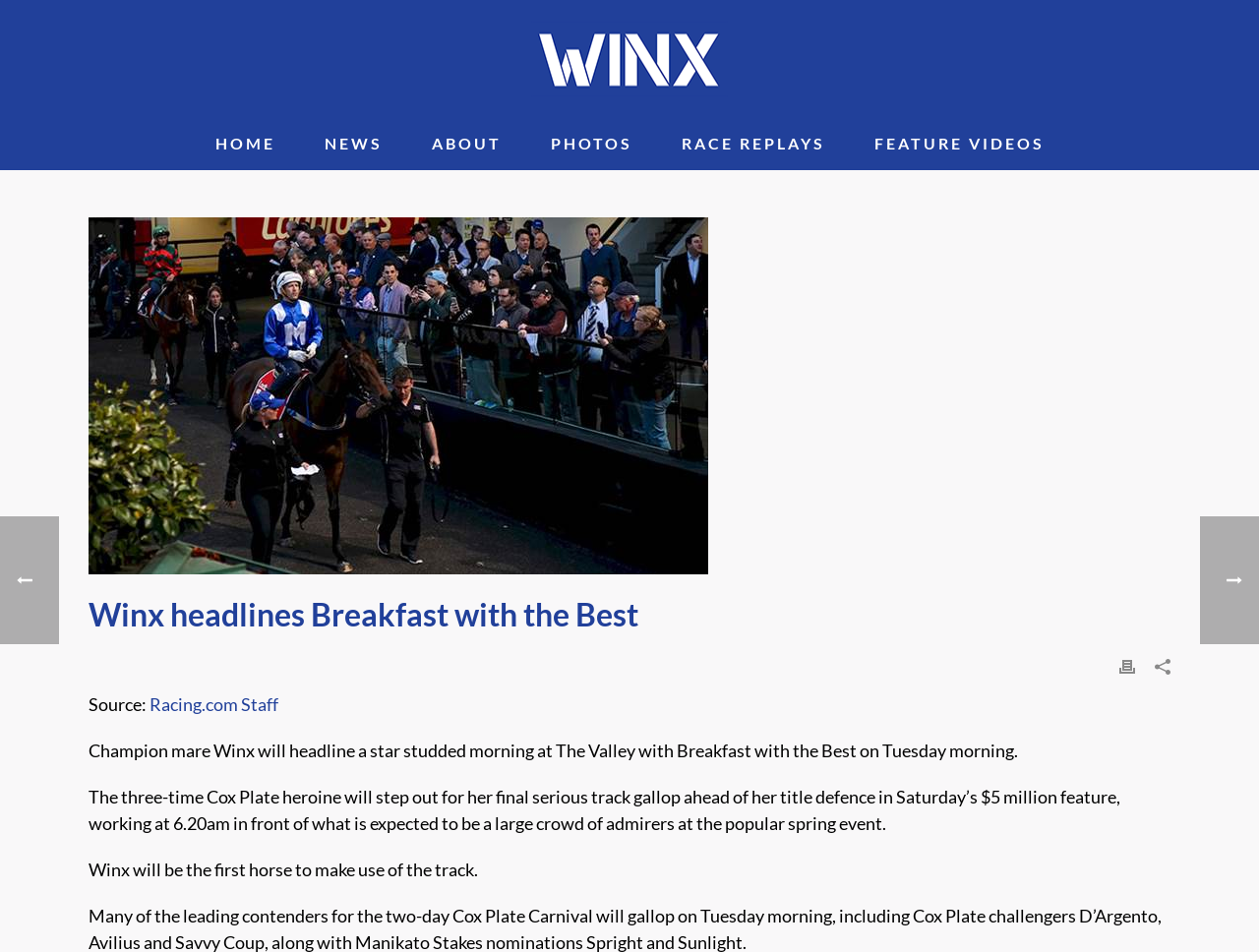What is the name of the website linked at the top of the webpage?
Please respond to the question with as much detail as possible.

The webpage has a link at the top with the text 'Official Website of Winx the Horse', indicating that the linked website is dedicated to the horse Winx.